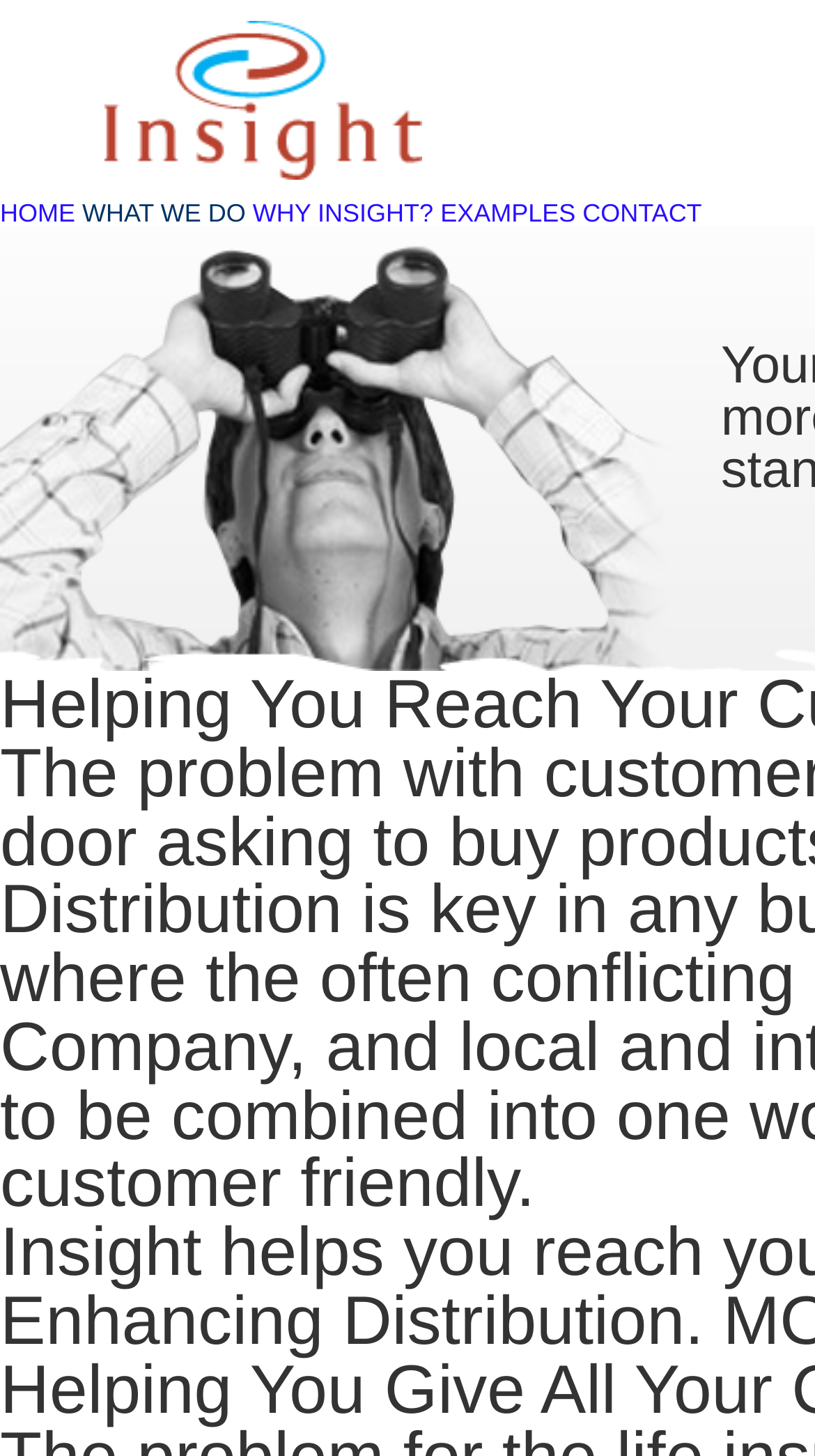Review the image closely and give a comprehensive answer to the question: What is the position of the 'WHAT WE DO' link?

I analyzed the bounding box coordinates of each link and found that the 'WHAT WE DO' link has a left coordinate of 0.101, which is the second smallest left coordinate among all links, indicating that it is the second link from the left.